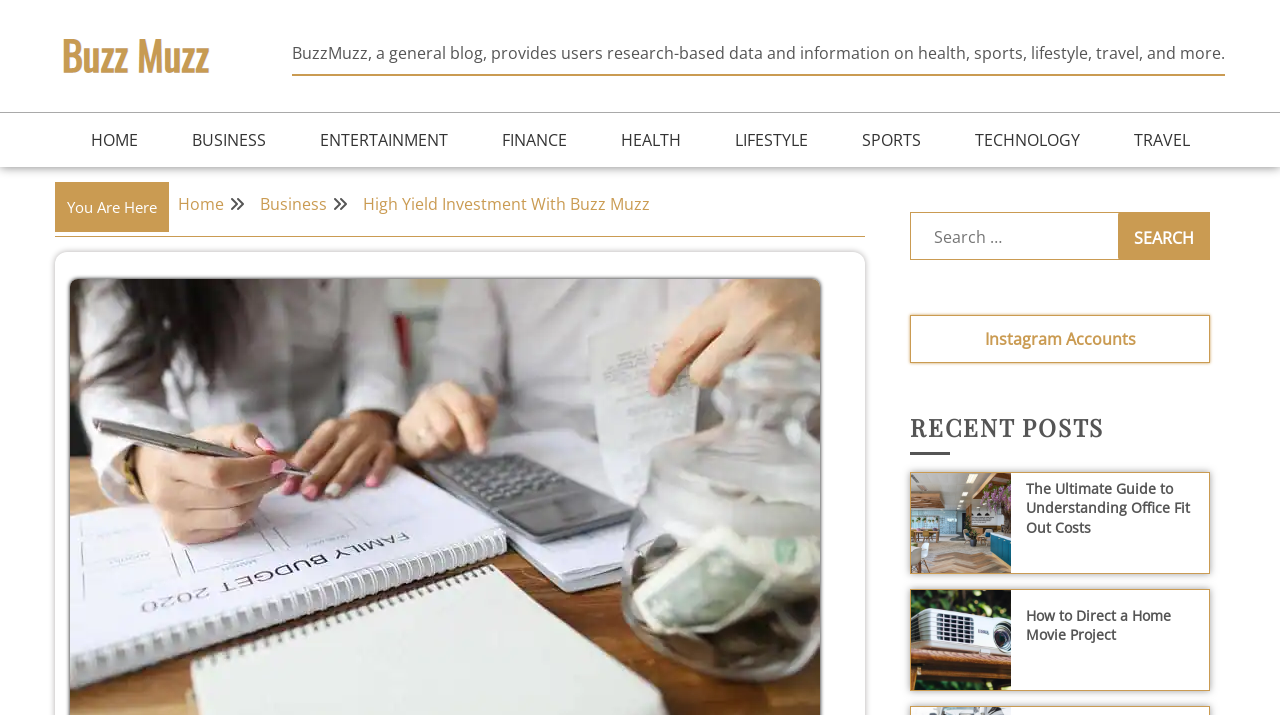Please give a short response to the question using one word or a phrase:
What categories are available in the navigation menu?

HOME, BUSINESS, ENTERTAINMENT, FINANCE, HEALTH, LIFESTYLE, SPORTS, TECHNOLOGY, TRAVEL